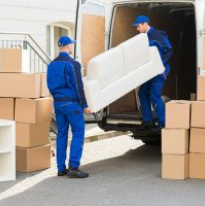Explain the details of the image comprehensively.

The image depicts two movers in blue uniforms carefully transporting a white sofa from a moving truck. The van's open door reveals a well-organized interior, while several cardboard boxes are stacked nearby, indicating that the movers are in the process of unloading. This scene captures the bustling energy of a moving day, showcasing the teamwork and effort involved in relocating. Moving furniture into a new home is an essential step, highlighting the excitement and challenges associated with starting fresh in a new space.